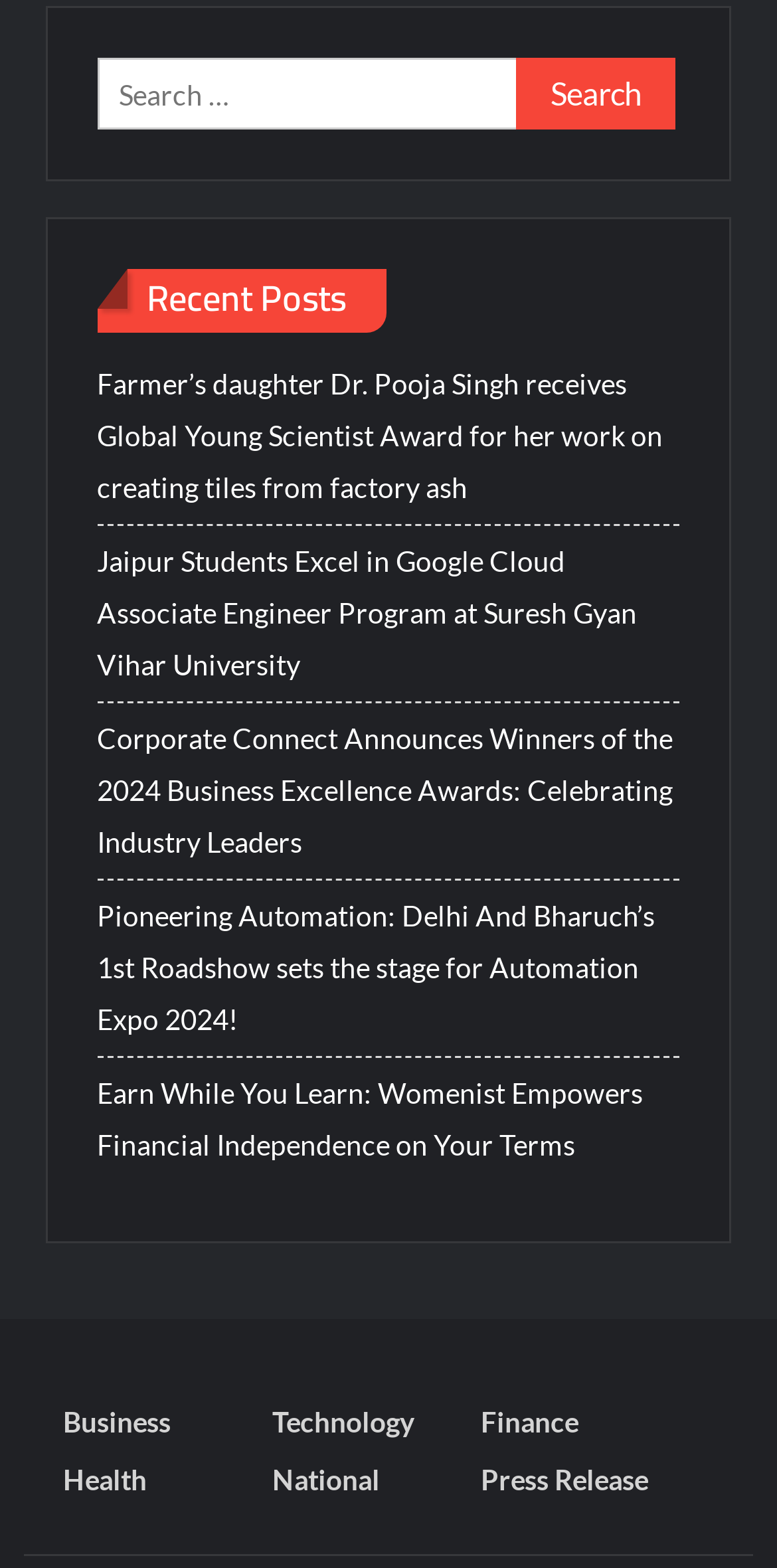Highlight the bounding box coordinates of the element you need to click to perform the following instruction: "View the Press Release page."

[0.619, 0.928, 0.872, 0.959]